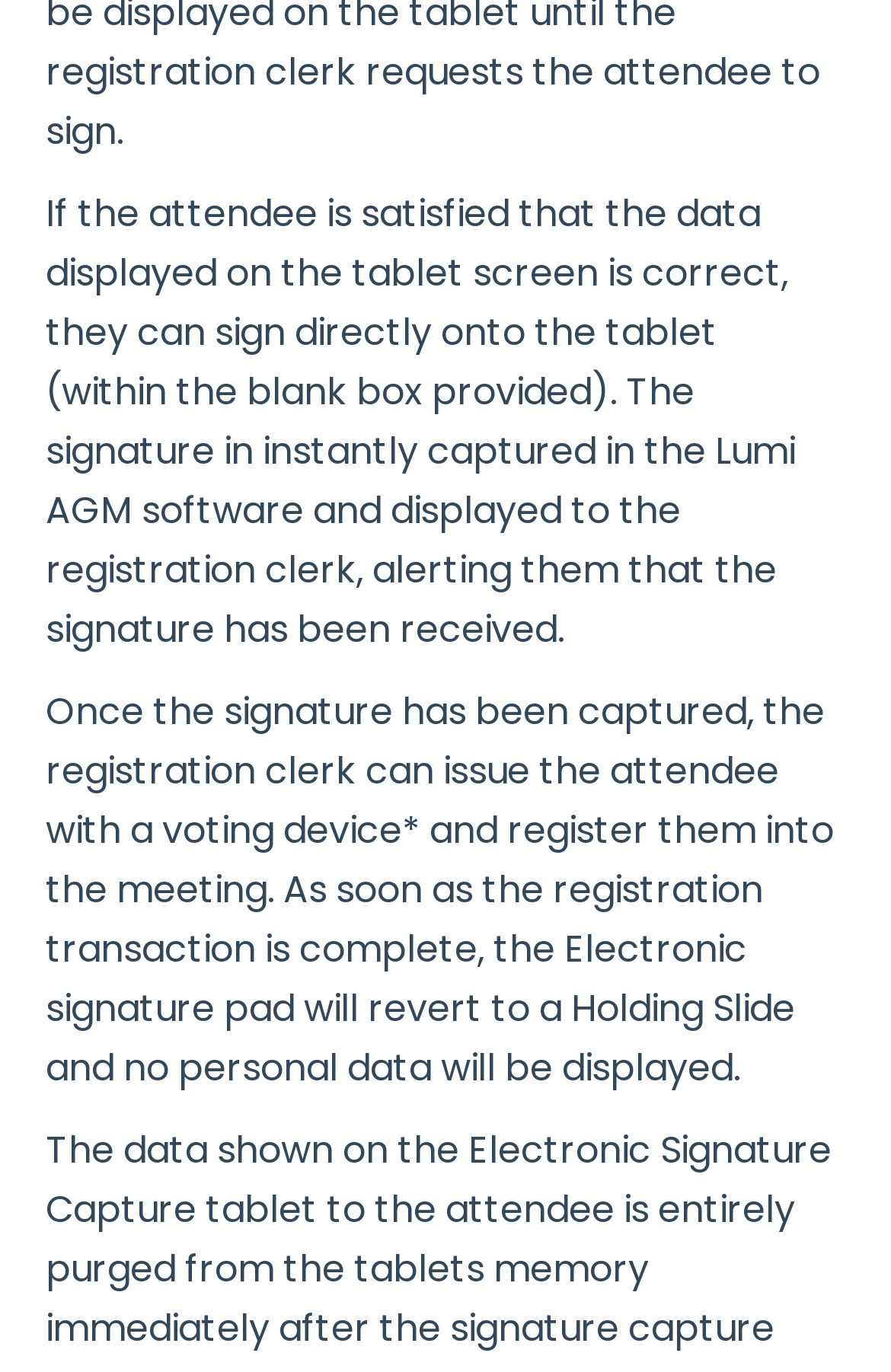Given the element description Getting Started, identify the bounding box coordinates for the UI element on the webpage screenshot. The format should be (top-left x, top-left y, bottom-right x, bottom-right y), with values between 0 and 1.

[0.0, 0.646, 1.0, 0.693]